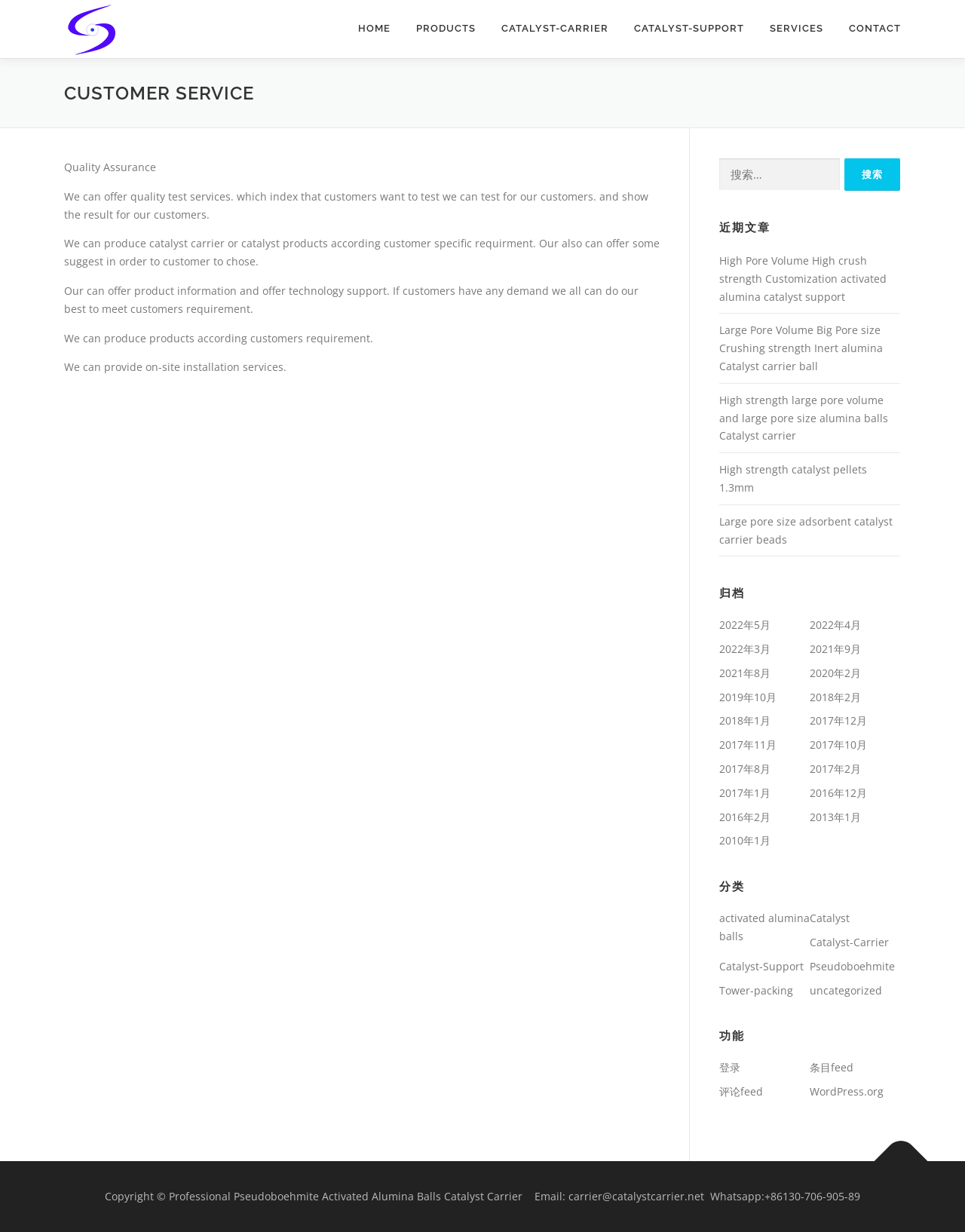Please provide the bounding box coordinates for the element that needs to be clicked to perform the instruction: "Click on the CONTACT link". The coordinates must consist of four float numbers between 0 and 1, formatted as [left, top, right, bottom].

[0.866, 0.0, 0.934, 0.046]